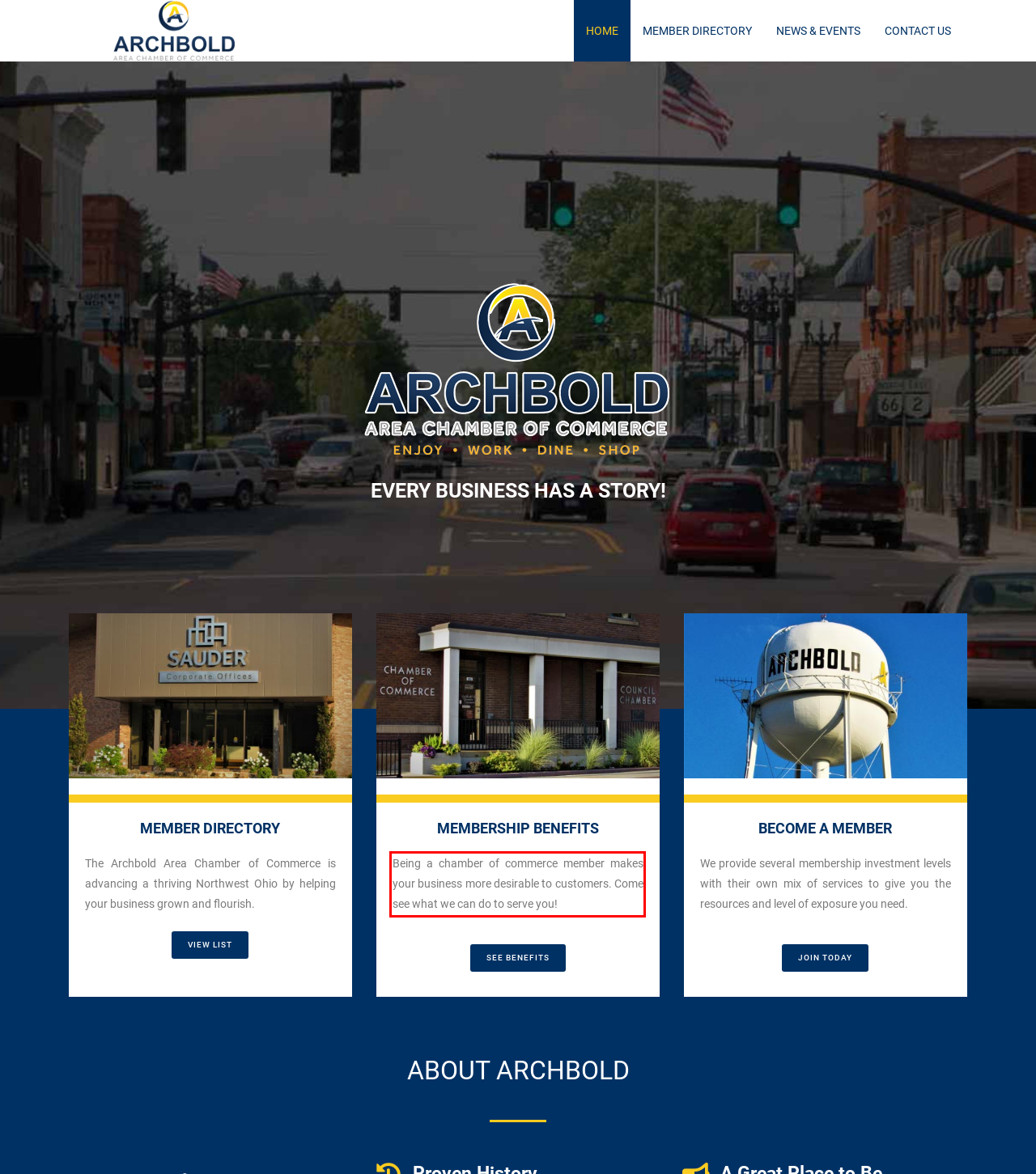You are given a screenshot showing a webpage with a red bounding box. Perform OCR to capture the text within the red bounding box.

Being a chamber of commerce member makes your business more desirable to customers. Come see what we can do to serve you!